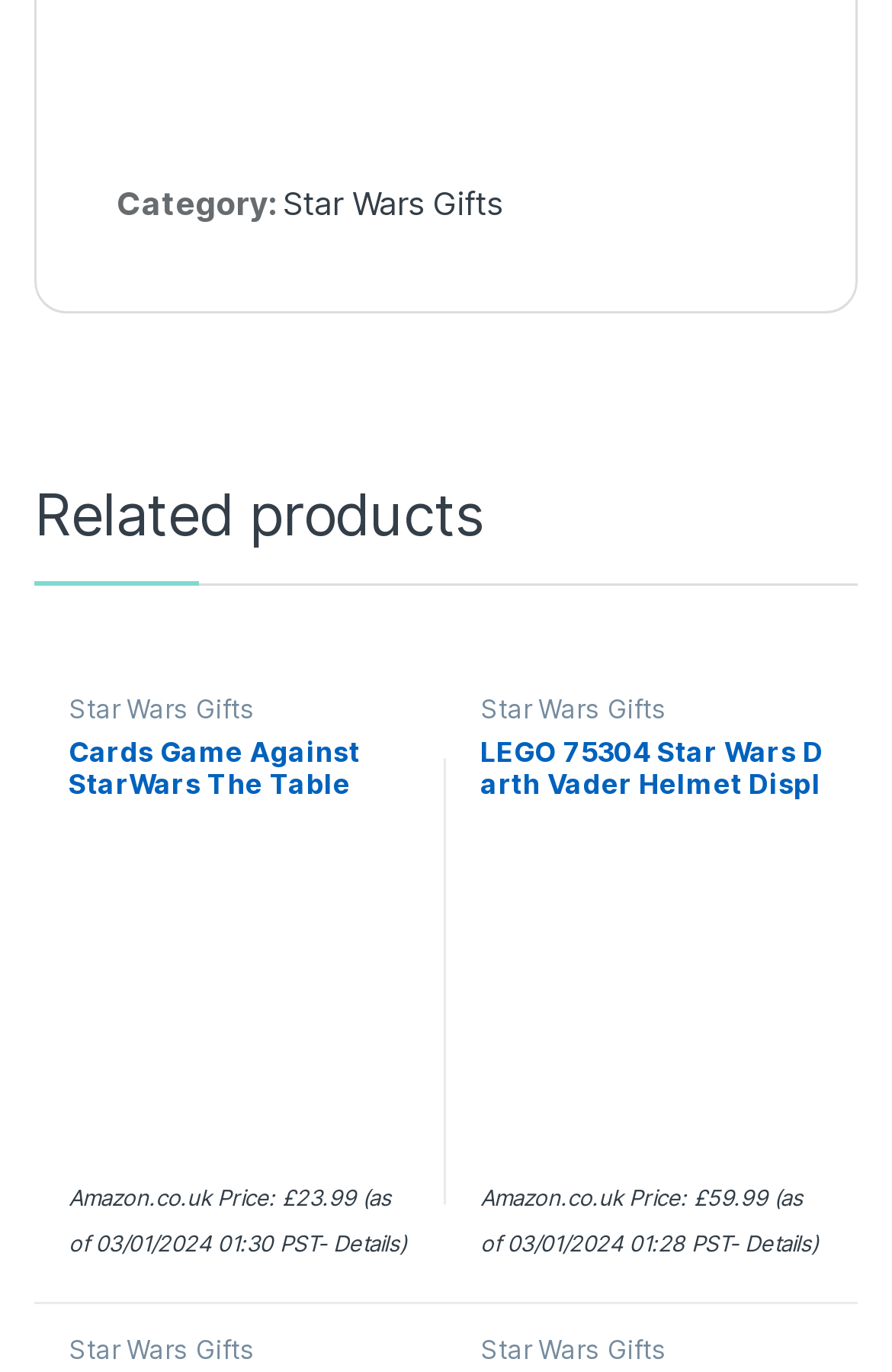Give a one-word or one-phrase response to the question: 
How many products are listed?

2